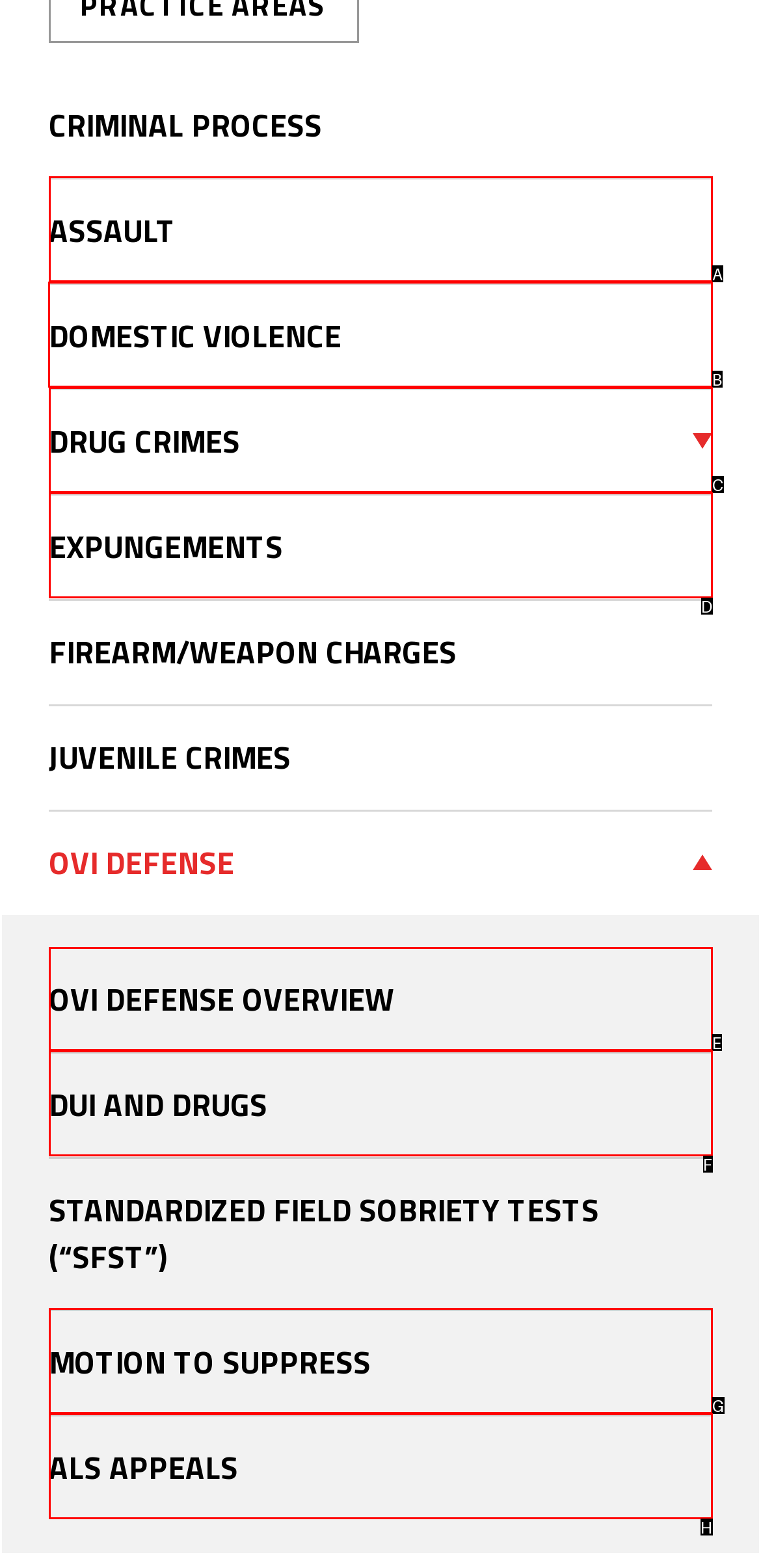Provide the letter of the HTML element that you need to click on to perform the task: Read about DOMESTIC VIOLENCE.
Answer with the letter corresponding to the correct option.

B